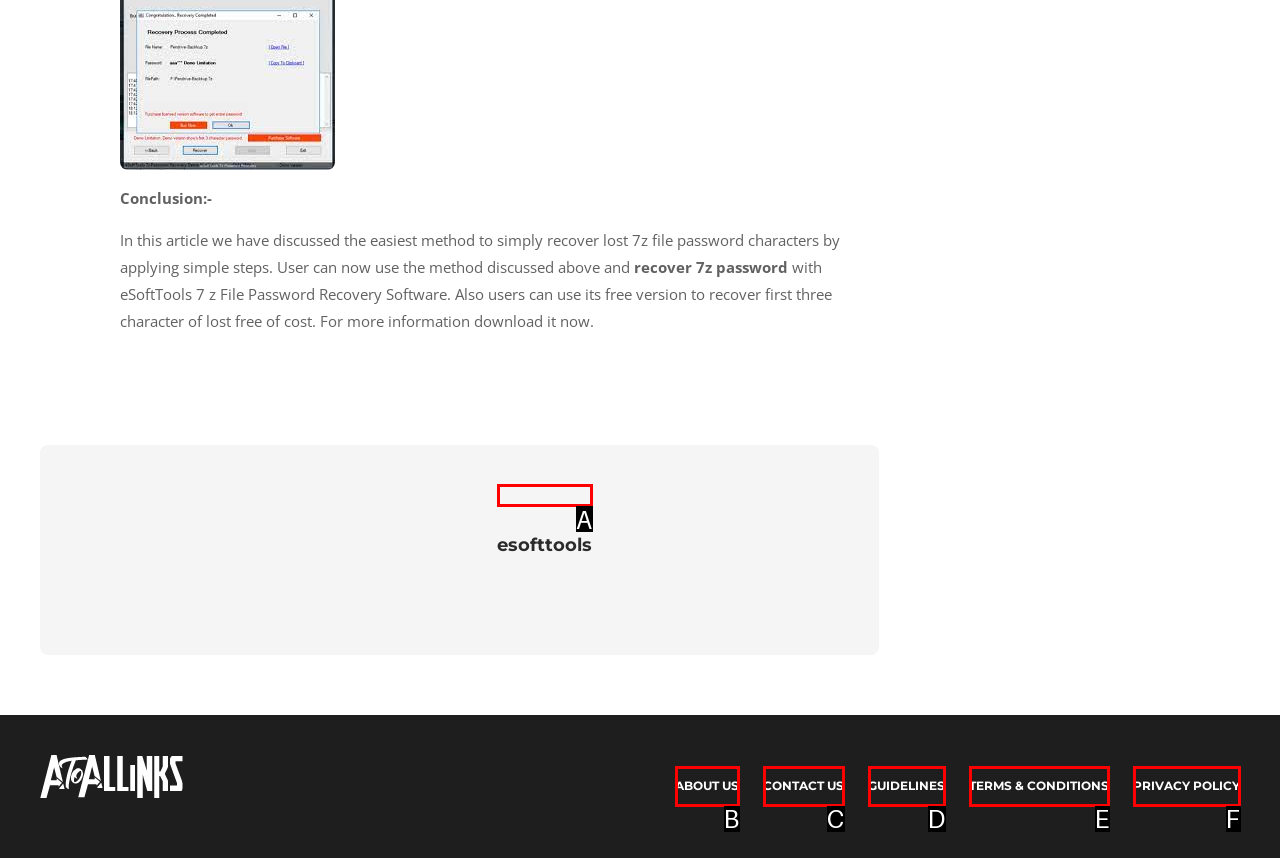Select the correct option based on the description: Terms & Conditions
Answer directly with the option’s letter.

E